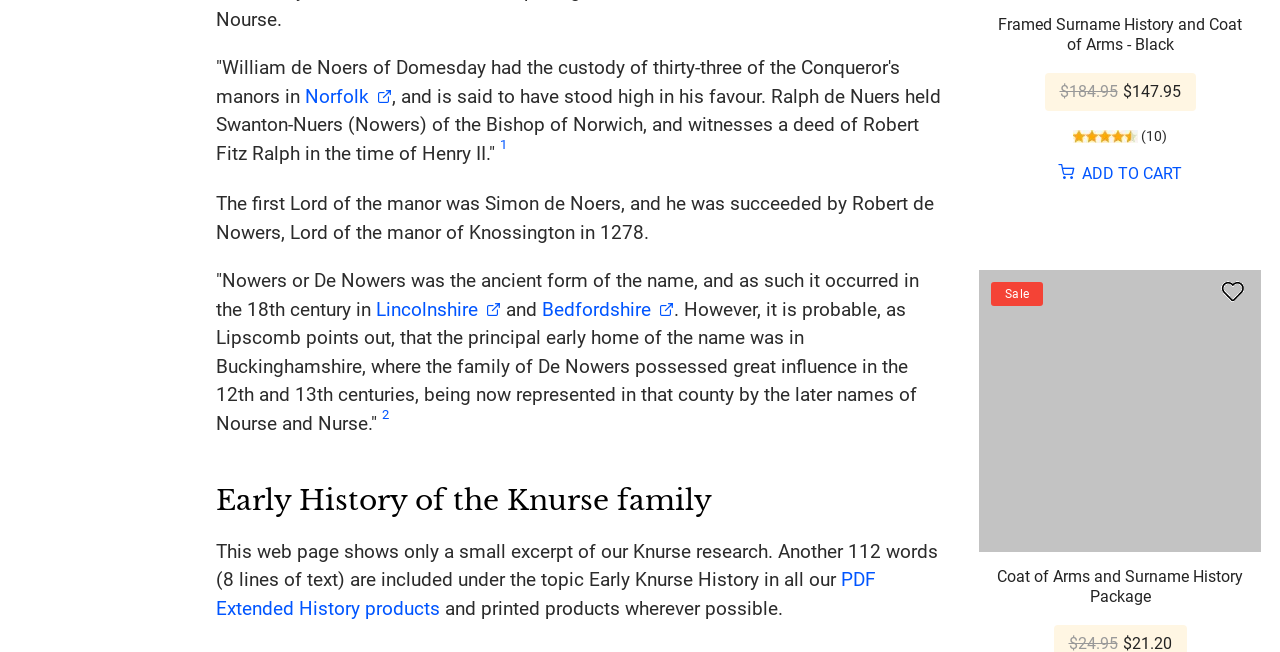What is the topic of the additional 112 words of text available in the PDF Extended History products?
Answer with a single word or phrase by referring to the visual content.

Early Knurse History